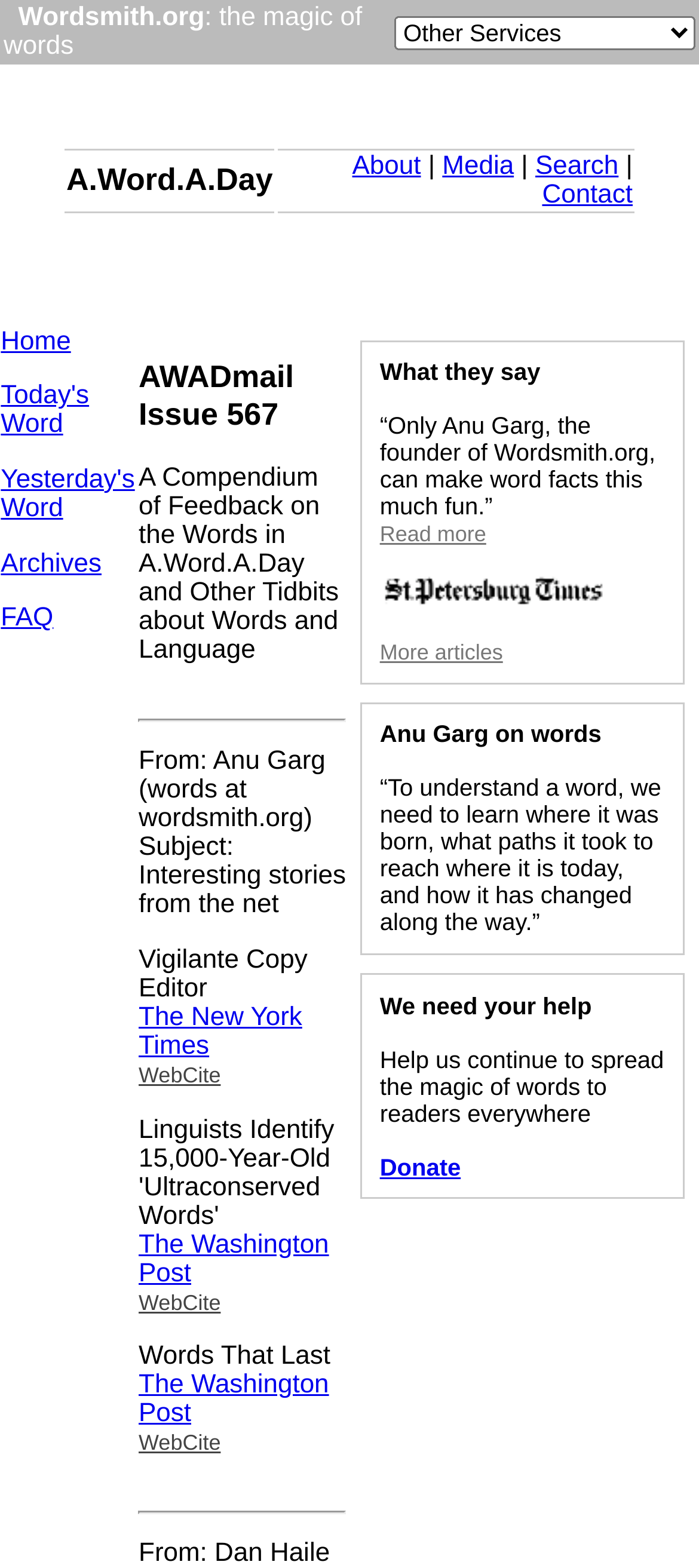How many articles are mentioned in the webpage? Look at the image and give a one-word or short phrase answer.

3